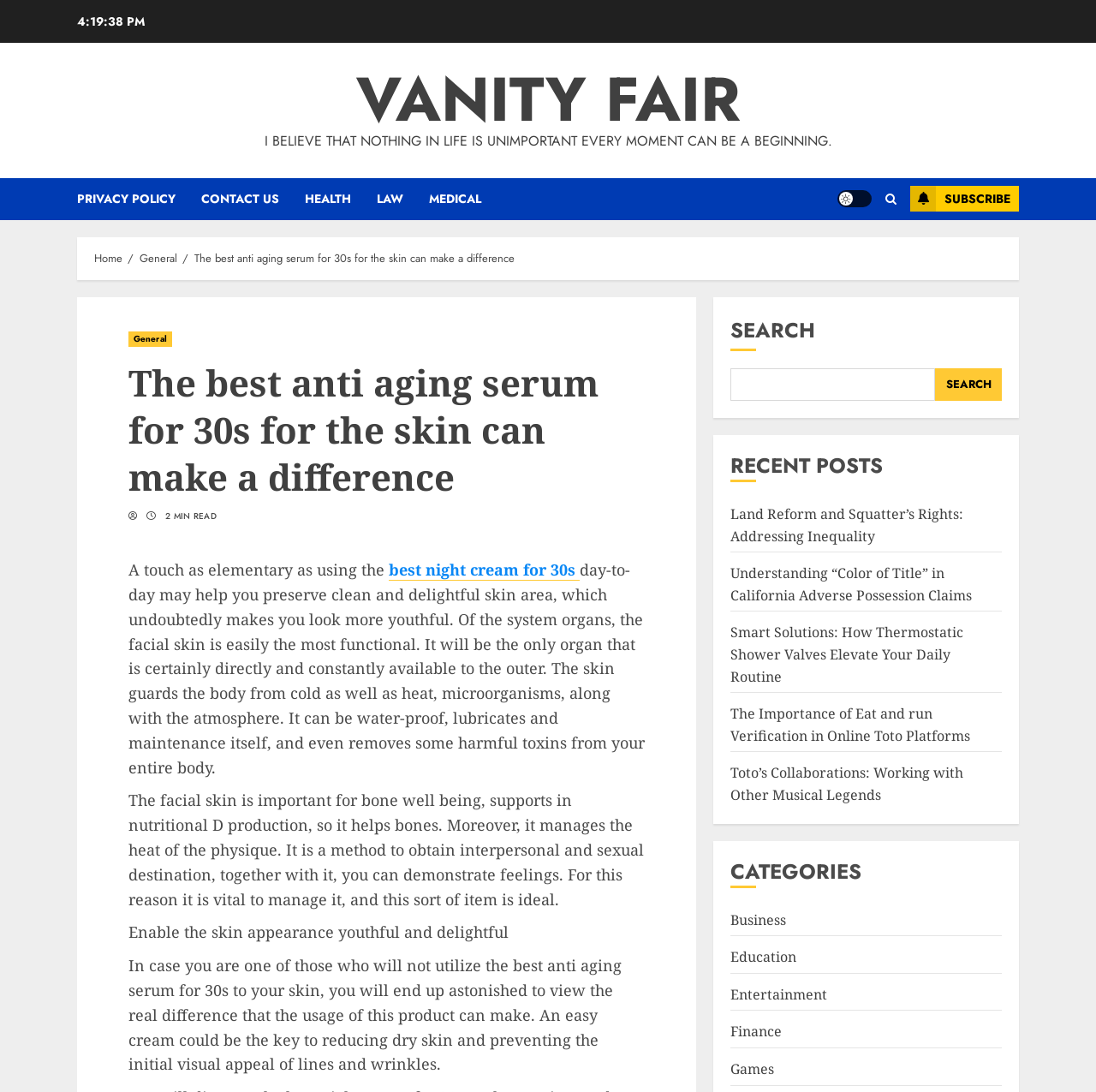Please use the details from the image to answer the following question comprehensively:
What can help preserve clean and delightful skin?

The webpage suggests that using the best night cream for 30s can help preserve clean and delightful skin, which undoubtedly makes you look more youthful.